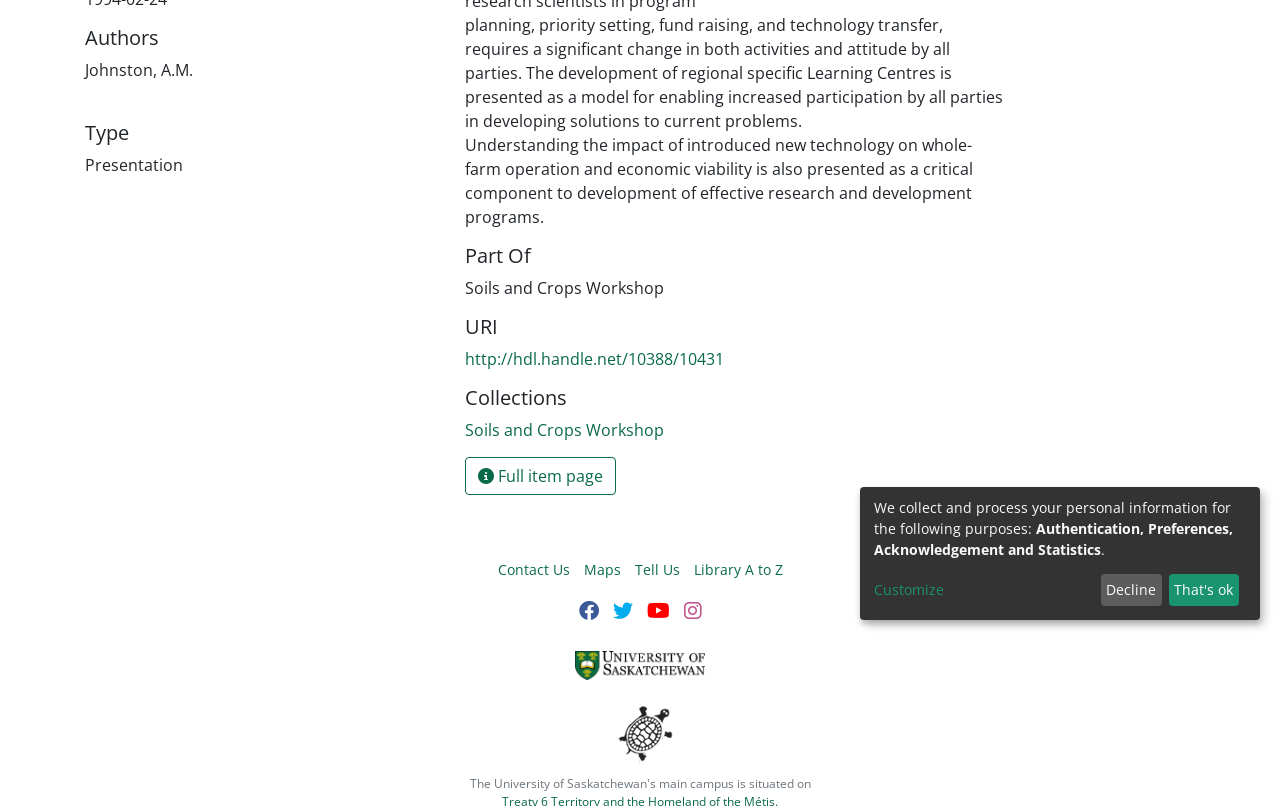Extract the bounding box coordinates of the UI element described by: "Tell Us". The coordinates should include four float numbers ranging from 0 to 1, e.g., [left, top, right, bottom].

[0.496, 0.693, 0.531, 0.719]